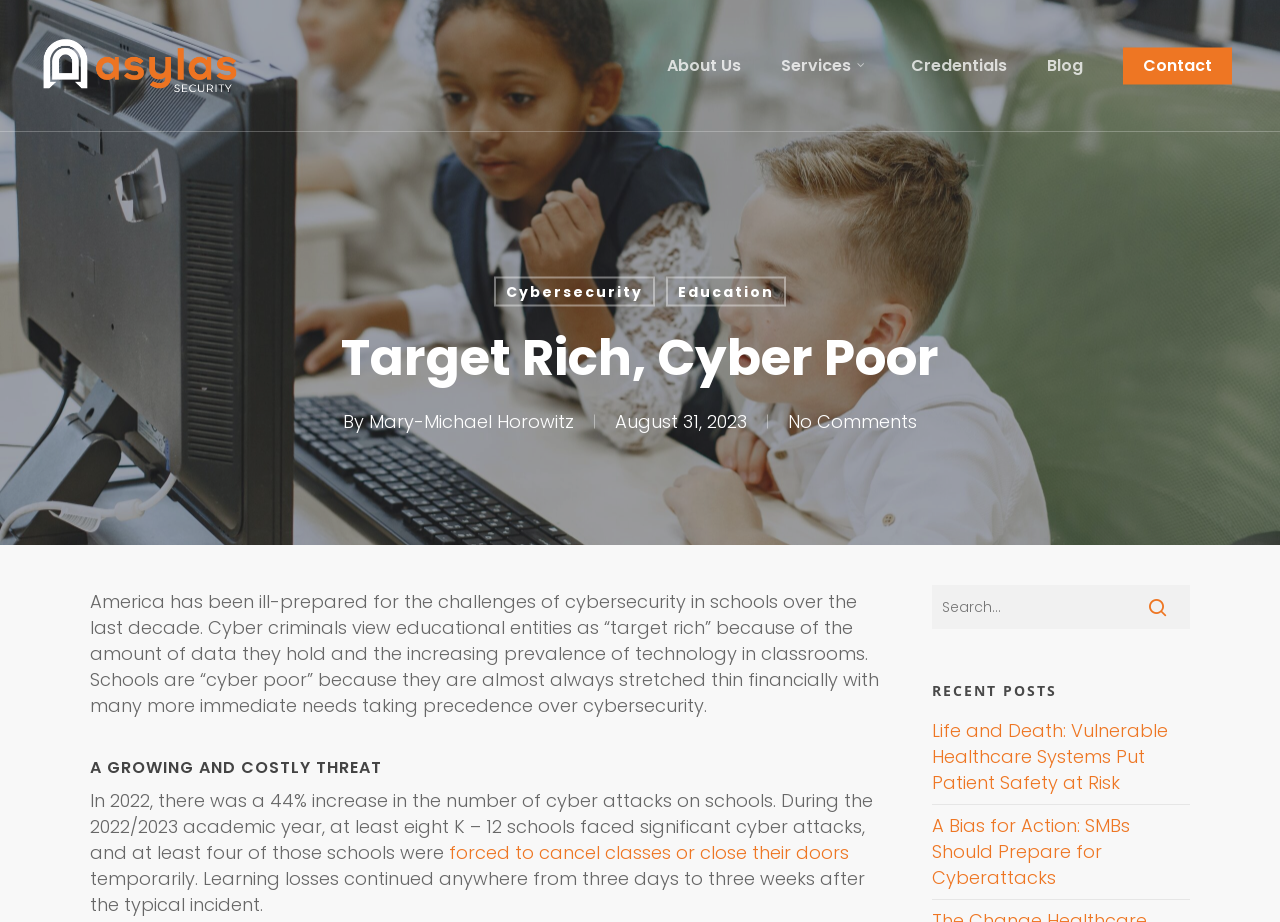Generate a thorough caption that explains the contents of the webpage.

The webpage appears to be a blog post from Asylas, a cybersecurity-focused organization. At the top left corner, there is a logo of Asylas, accompanied by a link to the organization's homepage. The top navigation bar features links to various sections, including "About Us", "Services", "Credentials", "Blog", and "Contact", arranged from left to right.

Below the navigation bar, there is a prominent heading "Target Rich, Cyber Poor" that spans almost the entire width of the page. This heading is followed by the author's name, "Mary-Michael Horowitz", and the publication date, "August 31, 2023".

The main content of the blog post discusses the issue of cybersecurity in schools, highlighting the vulnerability of educational entities to cyber attacks. The text explains that schools are "target rich" due to the amount of data they hold and the increasing prevalence of technology in classrooms, but "cyber poor" due to limited financial resources. The article cites statistics, including a 44% increase in cyber attacks on schools in 2022, and provides examples of schools that were forced to cancel classes or close their doors due to cyber attacks.

On the right side of the page, there is a search bar with a textbox and a button. Below the search bar, there is a section titled "RECENT POSTS" that lists two links to other blog posts, "Life and Death: Vulnerable Healthcare Systems Put Patient Safety at Risk" and "A Bias for Action: SMBs Should Prepare for Cyberattacks".